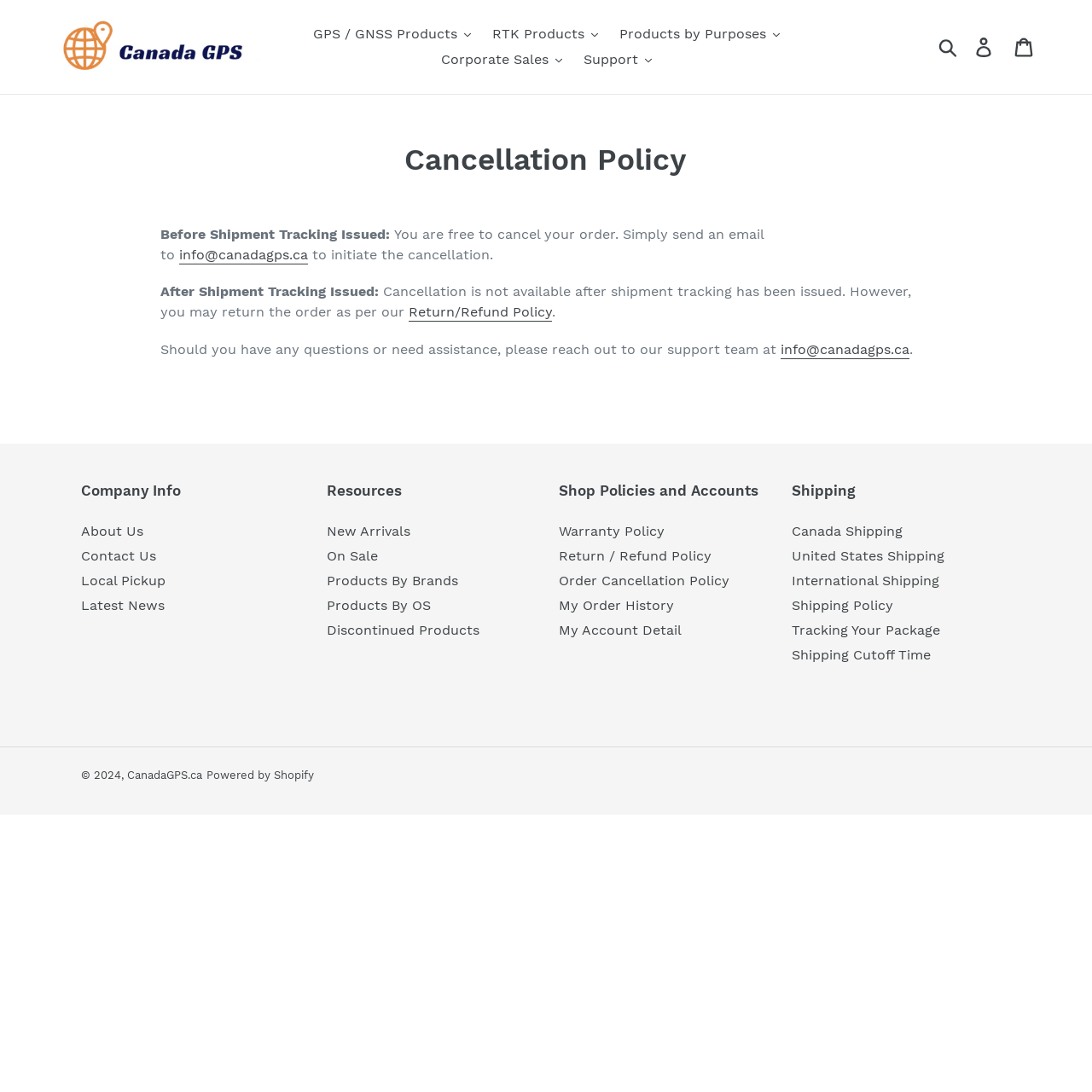Locate the bounding box coordinates of the clickable element to fulfill the following instruction: "Contact support team via email". Provide the coordinates as four float numbers between 0 and 1 in the format [left, top, right, bottom].

[0.715, 0.312, 0.833, 0.329]